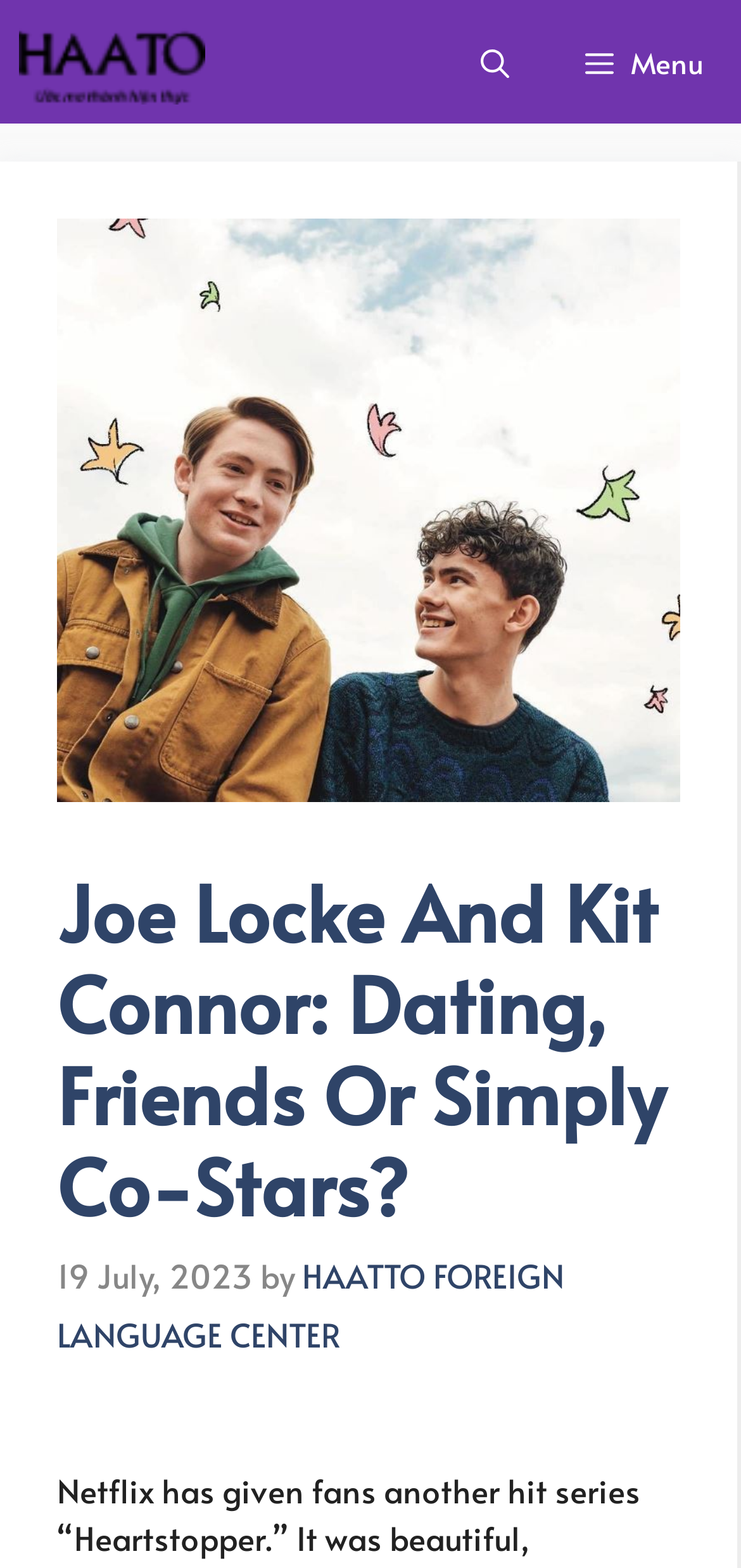Provide a short answer to the following question with just one word or phrase: What is the name of the series discussed?

Heartstopper